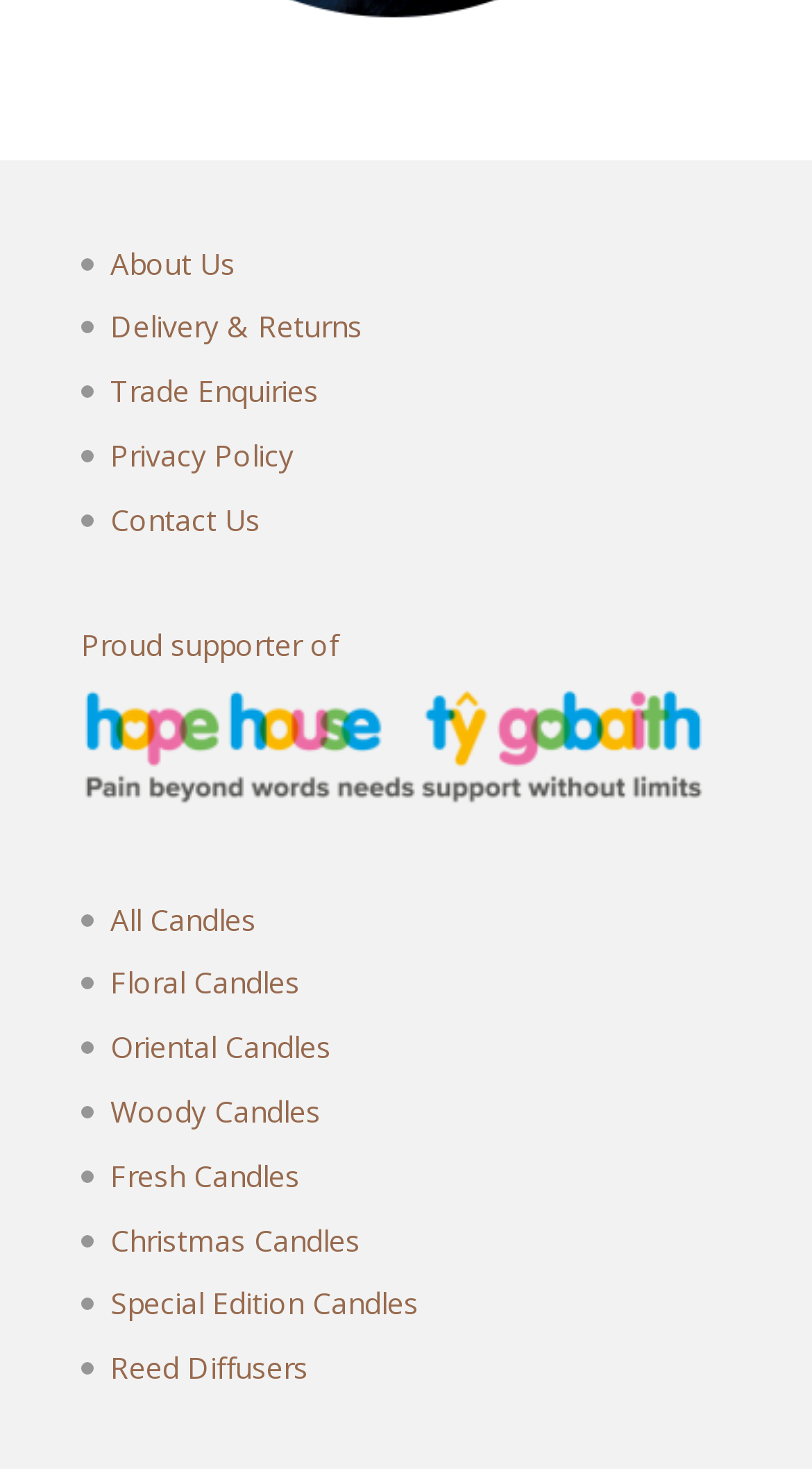Identify and provide the bounding box coordinates of the UI element described: "Oriental Candles". The coordinates should be formatted as [left, top, right, bottom], with each number being a float between 0 and 1.

[0.136, 0.699, 0.408, 0.726]